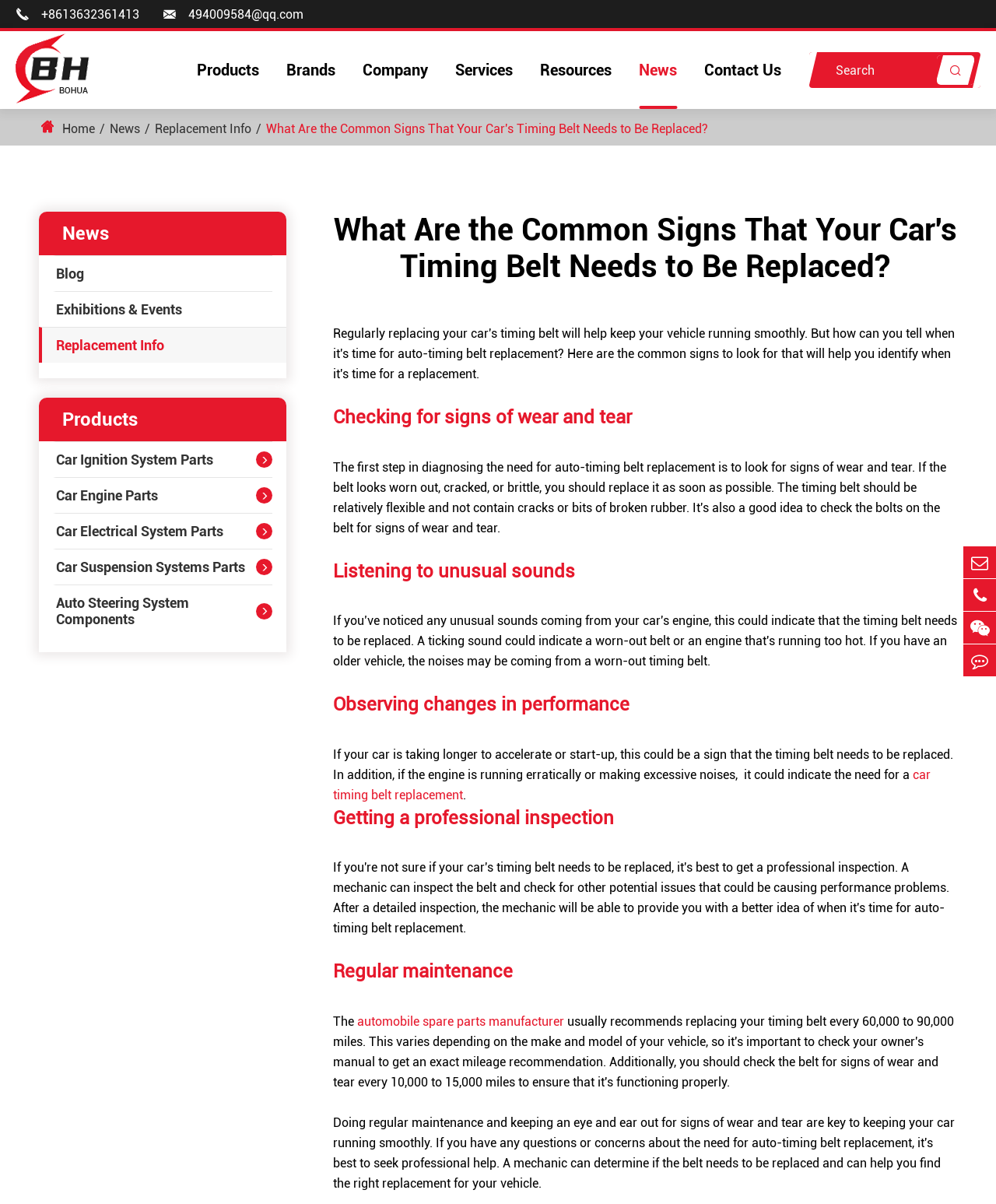Identify the bounding box coordinates of the element that should be clicked to fulfill this task: "Contact the company via email". The coordinates should be provided as four float numbers between 0 and 1, i.e., [left, top, right, bottom].

[0.189, 0.005, 0.305, 0.018]